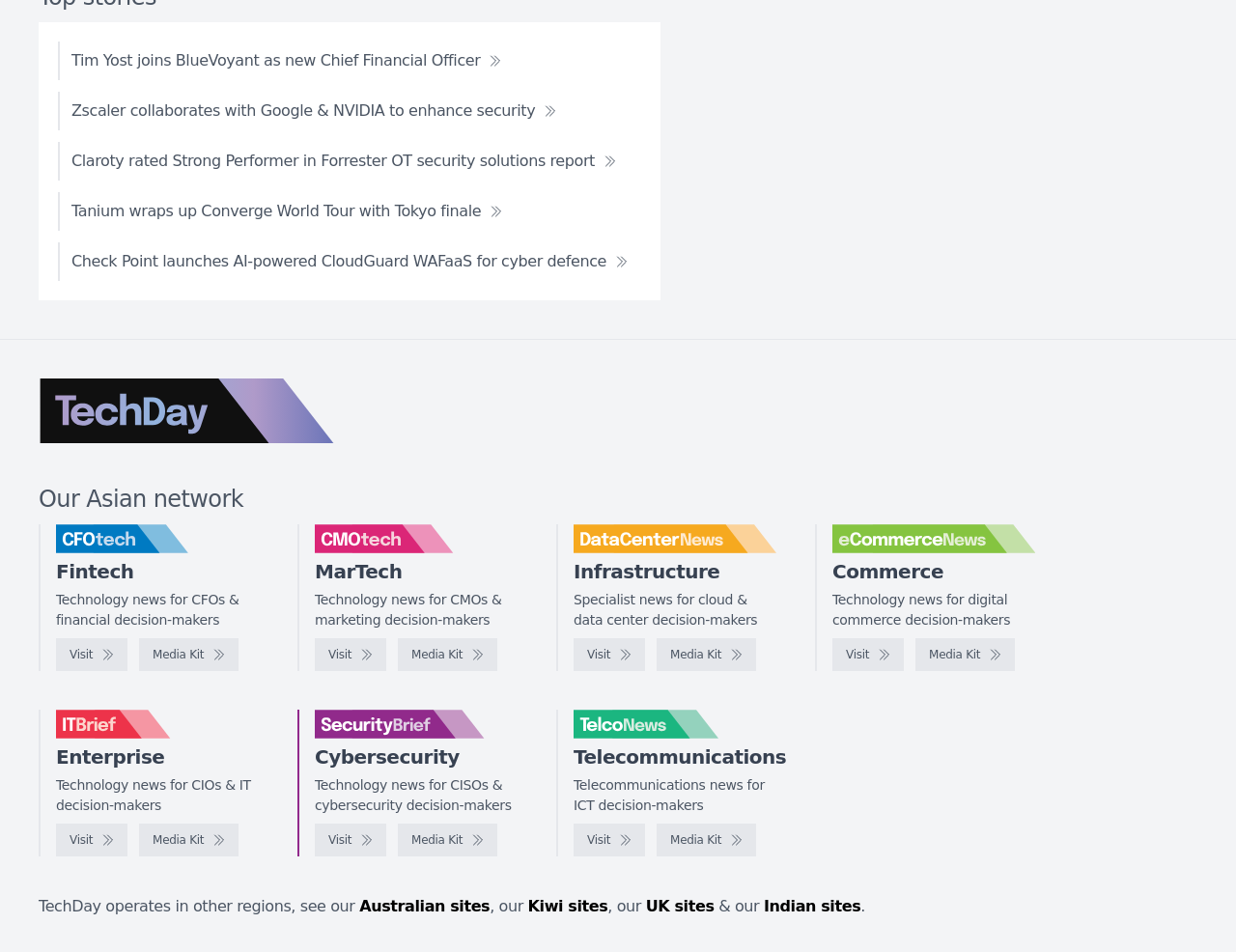What regions does TechDay operate in?
Please look at the screenshot and answer in one word or a short phrase.

Australia, New Zealand, UK, India